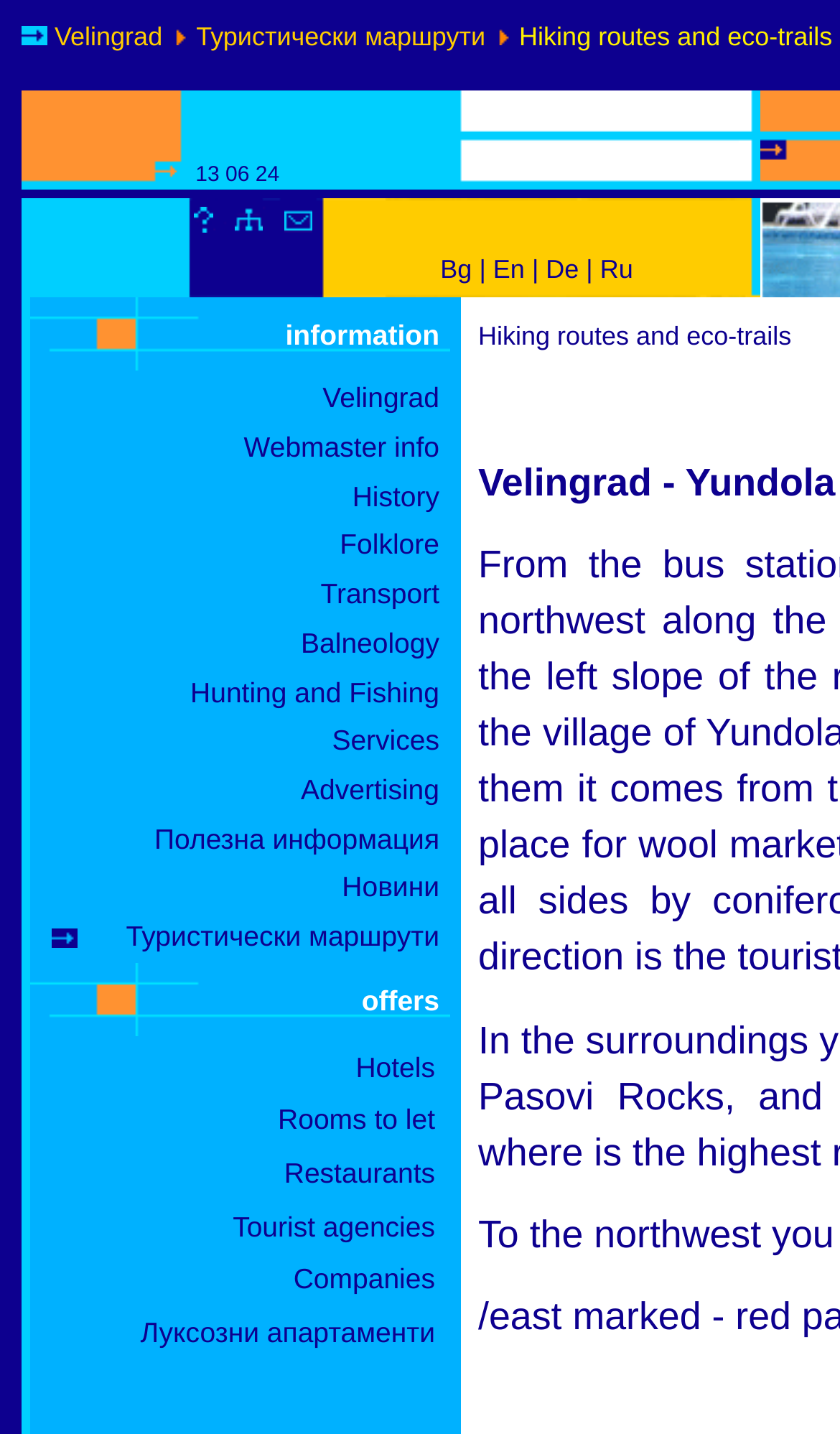Please identify the coordinates of the bounding box that should be clicked to fulfill this instruction: "Click on Velingrad".

[0.065, 0.015, 0.193, 0.036]